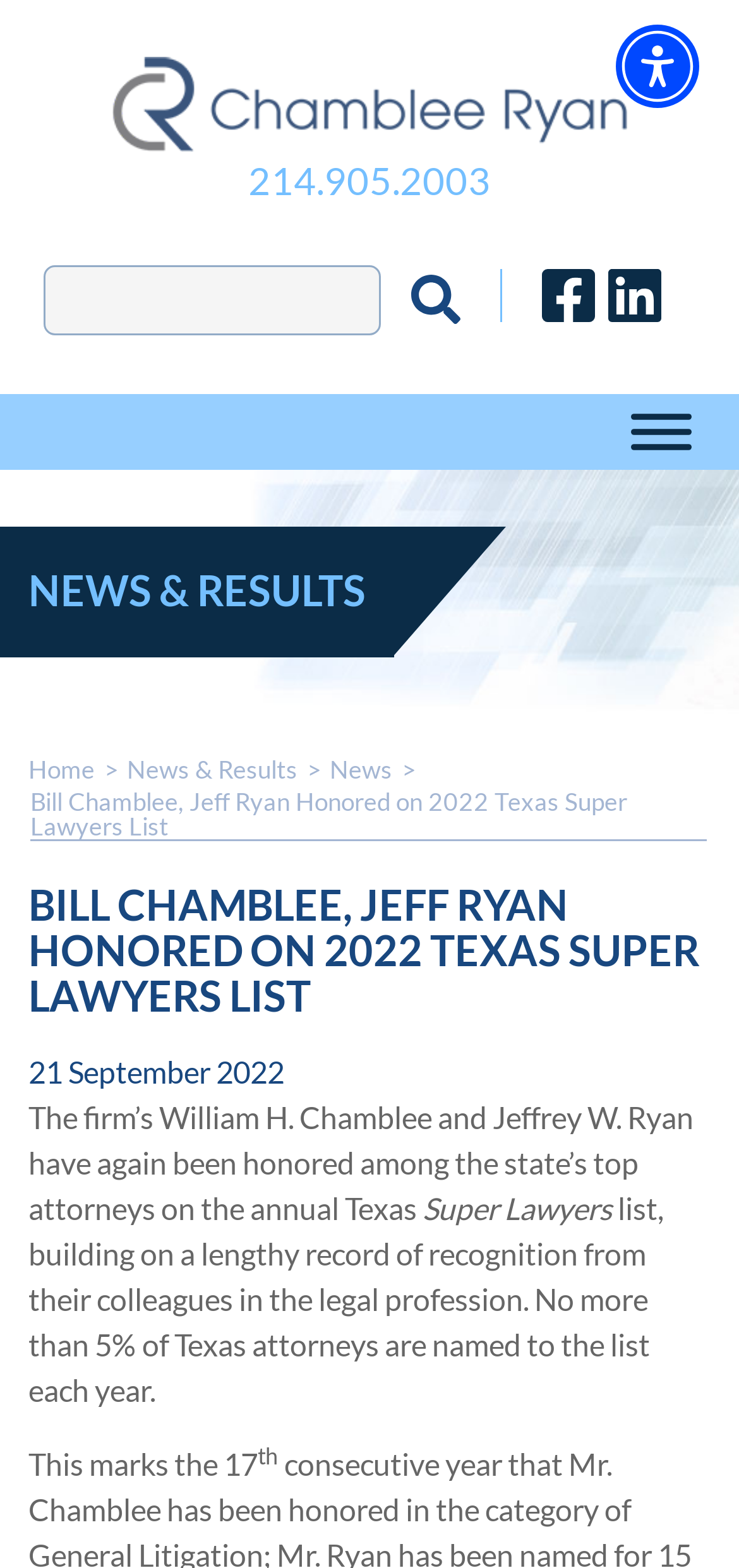Point out the bounding box coordinates of the section to click in order to follow this instruction: "Go to the home page".

[0.038, 0.481, 0.131, 0.5]